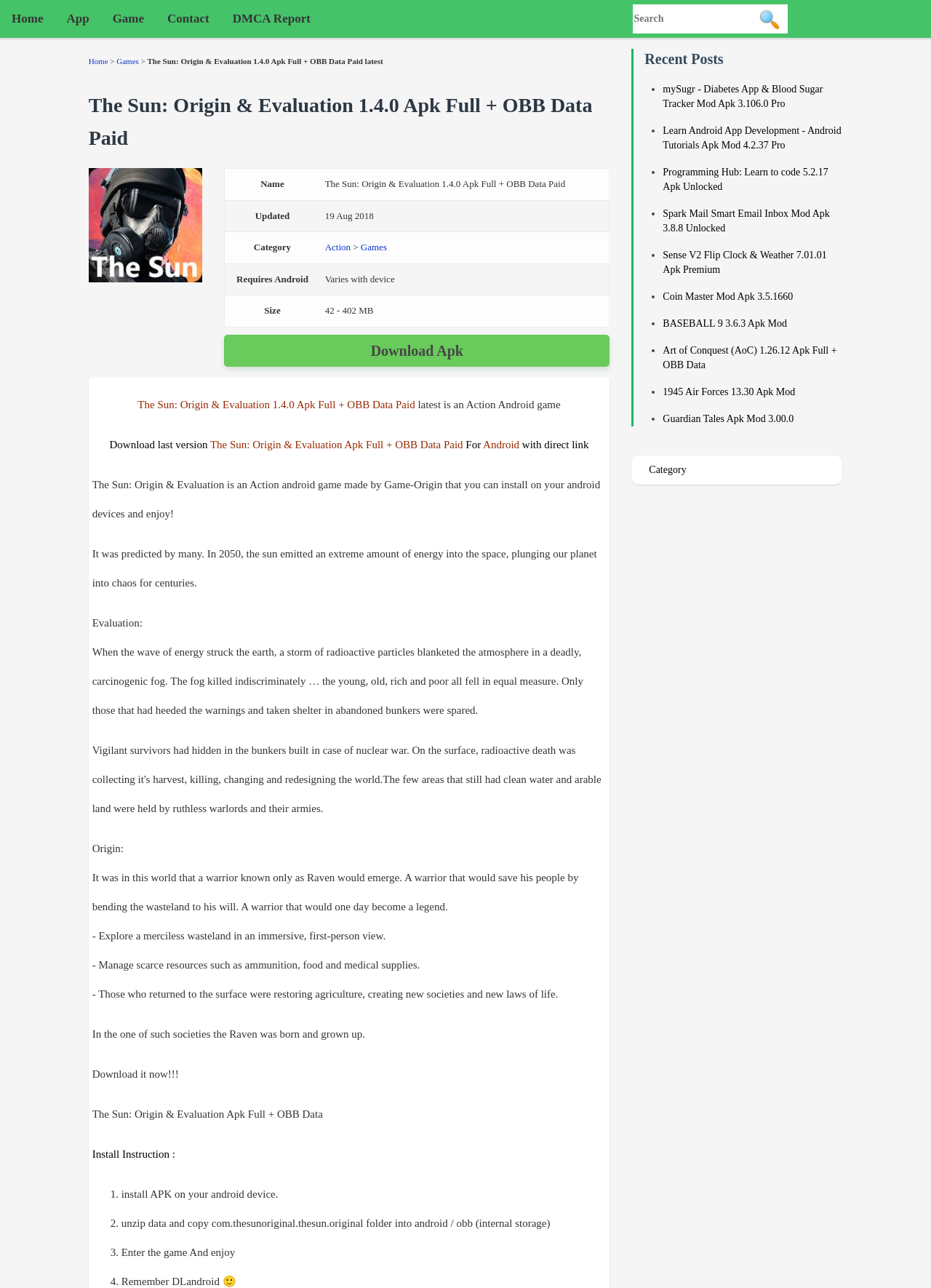Provide an in-depth caption for the webpage.

This webpage is about an Android game called "The Sun: Origin & Evaluation" and provides information about the game, its features, and how to download and install it. 

At the top of the page, there are five links: "Home", "App", "Game", "Contact", and "DMCA Report". Below these links, there is a search bar with a magnifying glass icon. 

The main content of the page is divided into sections. The first section displays the game's title, "The Sun: Origin & Evaluation 1.4.0 Apk Full + OBB Data Paid latest", and an image related to the game. Below this, there is a table with information about the game, including its name, update date, category, and size.

The next section provides a brief description of the game, stating that it is an action Android game made by Game-Origin. This is followed by a longer description of the game's storyline and features.

There are several buttons and links on the page, including a "Download Apk" button and links to other related games. The page also includes a section with installation instructions and a list of recent posts with links to other Android games and apps.

On the right side of the page, there is a list of recent posts with links to other Android games and apps, including "mySugr - Diabetes App & Blood Sugar Tracker Mod Apk", "Learn Android App Development - Android Tutorials Apk Mod", and "Programming Hub: Learn to code 5.2.17 Apk Unlocked", among others.